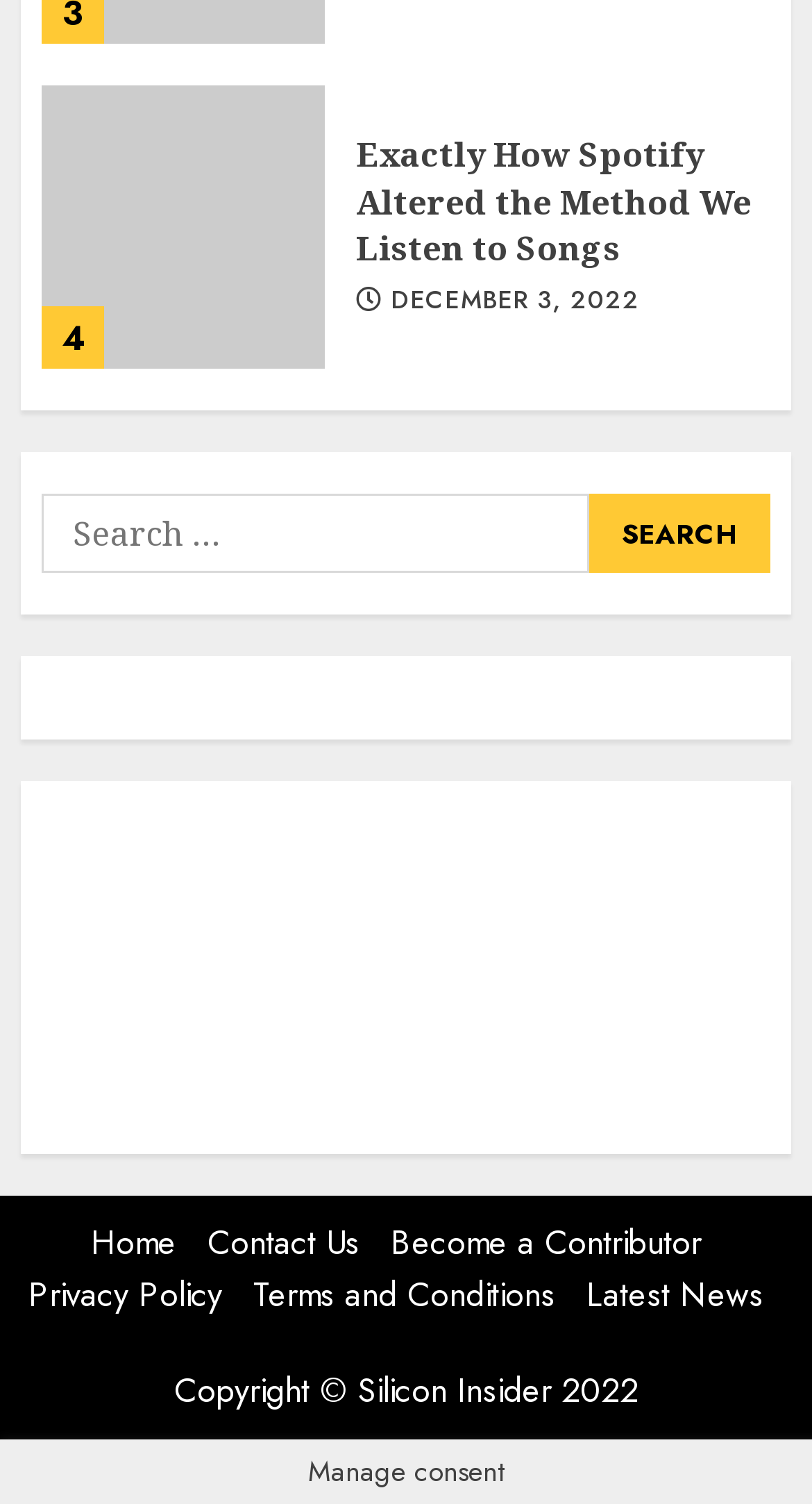Locate the bounding box coordinates of the region to be clicked to comply with the following instruction: "Visit the home page". The coordinates must be four float numbers between 0 and 1, in the form [left, top, right, bottom].

[0.112, 0.81, 0.217, 0.842]